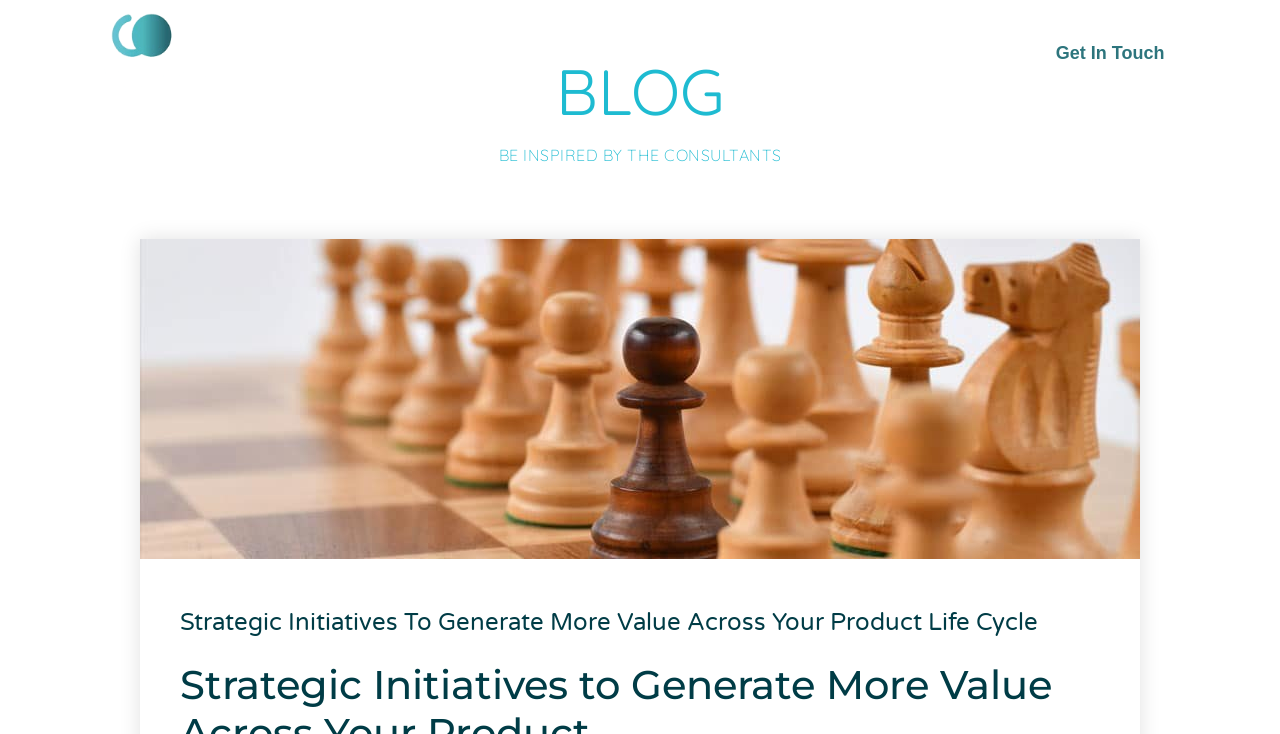How many links are there on the top? Based on the image, give a response in one word or a short phrase.

6